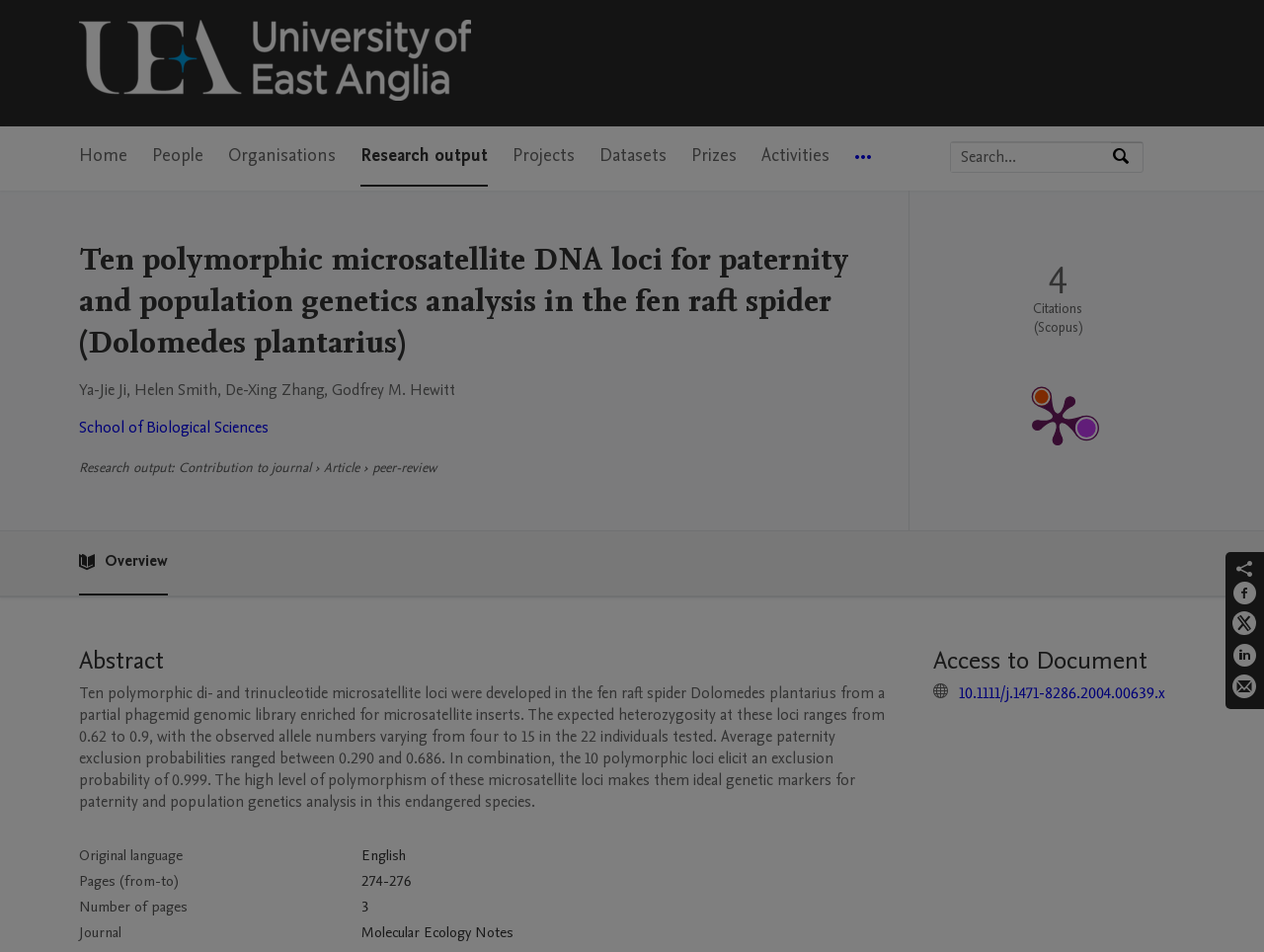Respond to the question below with a single word or phrase:
How many citations does the article have?

4